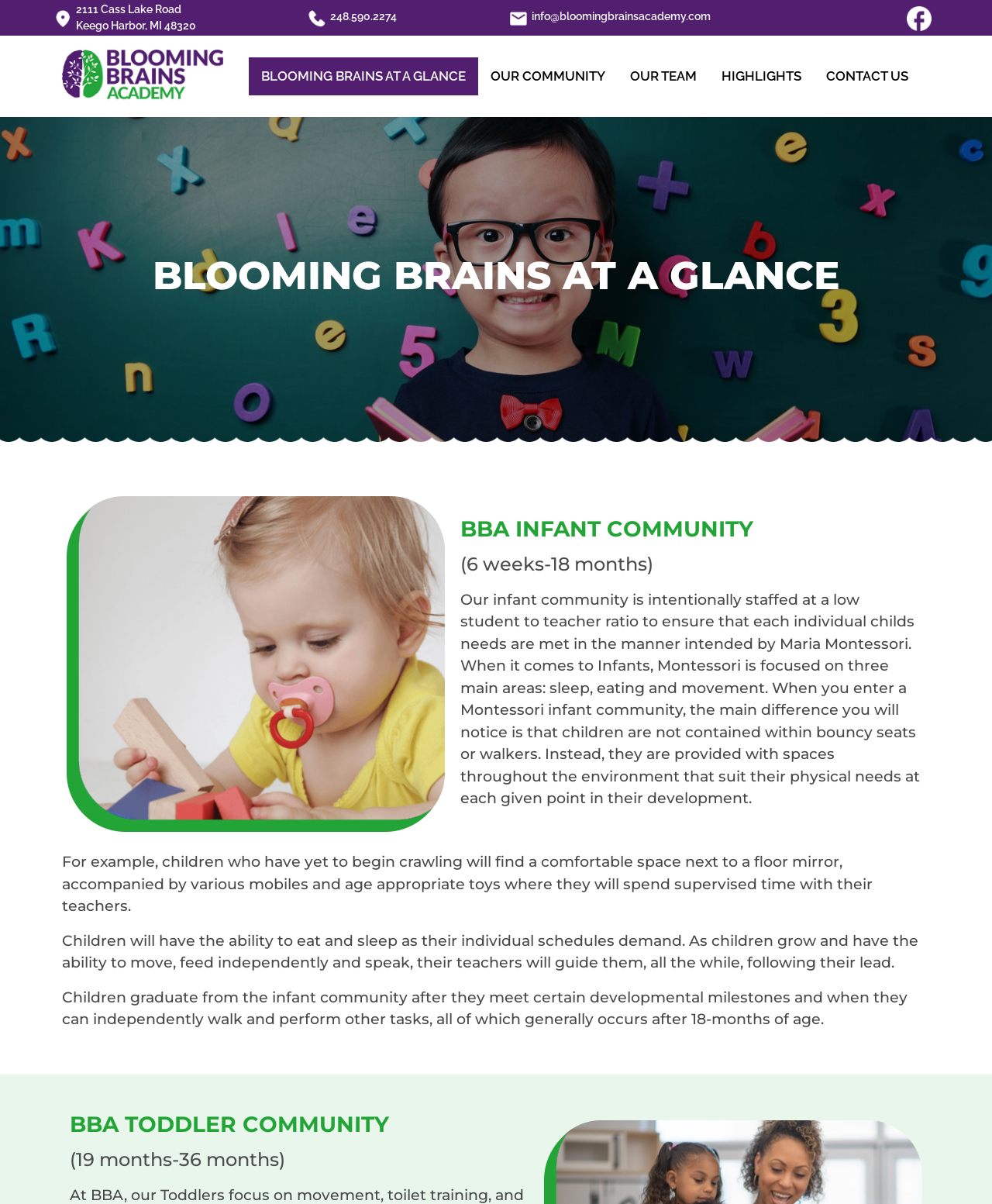Please predict the bounding box coordinates of the element's region where a click is necessary to complete the following instruction: "Learn about the infant community". The coordinates should be represented by four float numbers between 0 and 1, i.e., [left, top, right, bottom].

[0.464, 0.43, 0.93, 0.448]